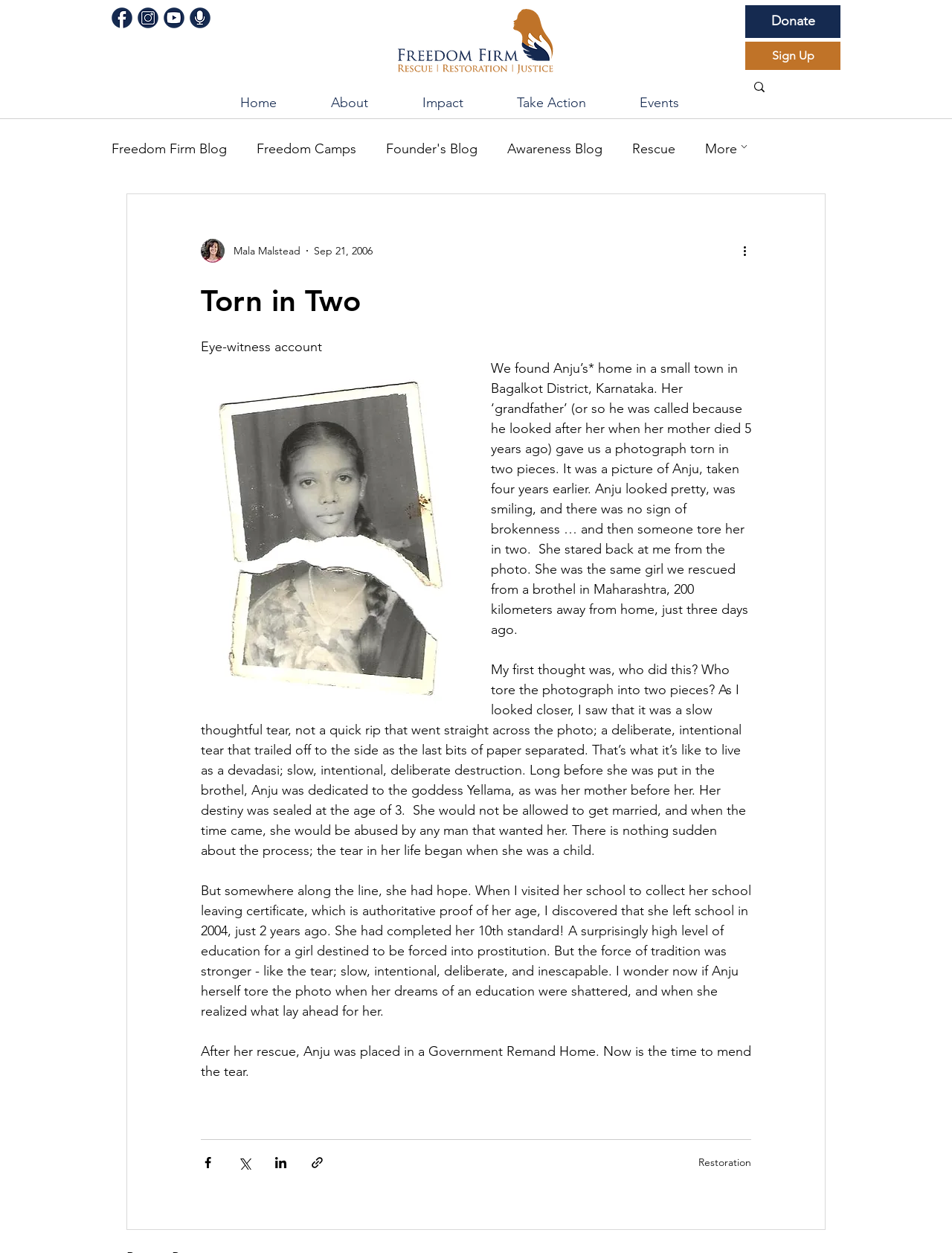How many social media links are available?
Refer to the screenshot and answer in one word or phrase.

4